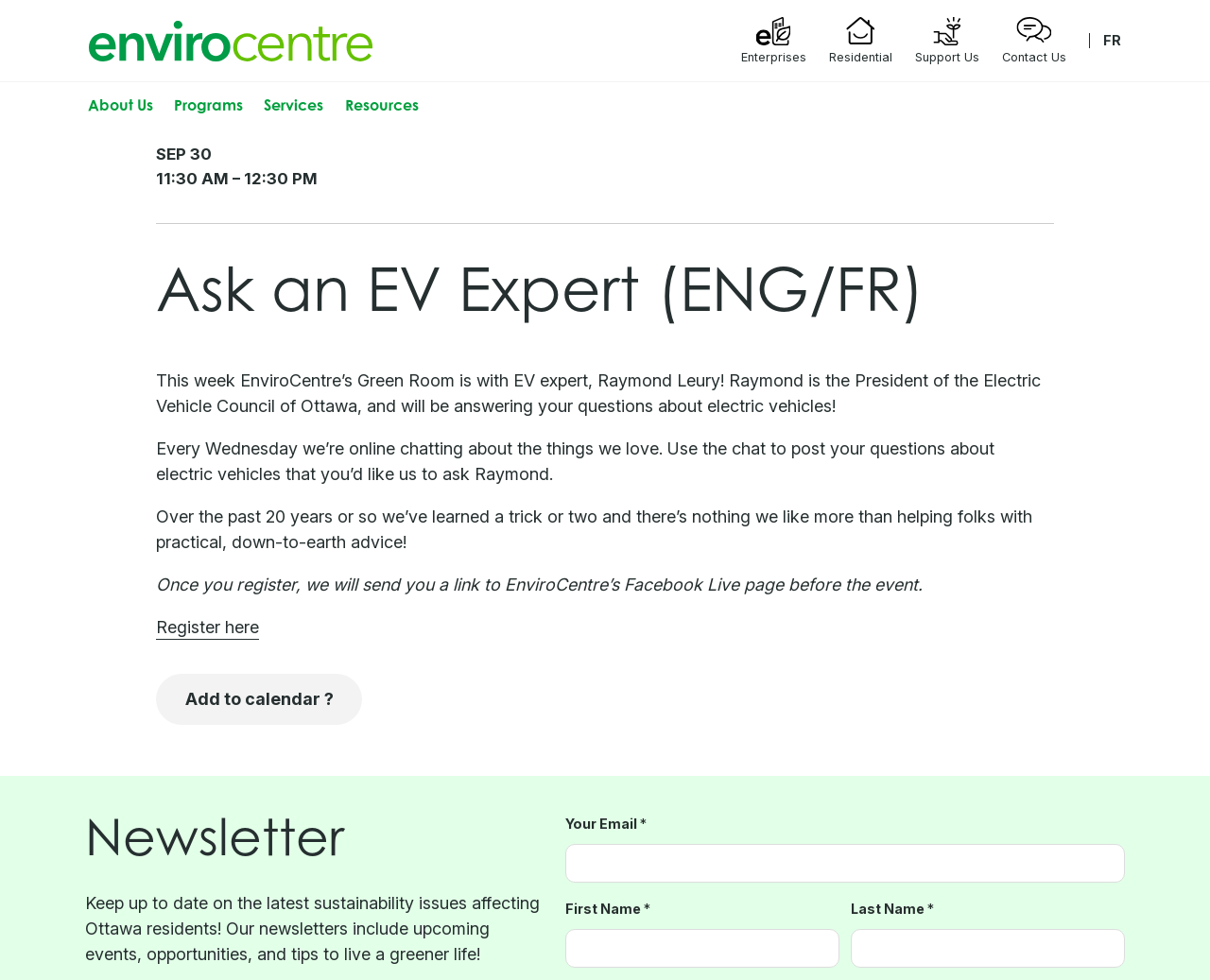Generate a thorough explanation of the webpage's elements.

The webpage is about EnviroCentre, an organization focused on sustainability and environmental issues. At the top, there is a navigation menu with links to "Enterprises", "Residential", "Support Us", and "Contact Us". Below this, there is a link to switch the language to French.

On the left side, there is a main menu with links to "About Us", "Programs", "Services", and "Resources". The "About Us" section has sub-links to "How We Started", "Our Team", "Our Supporters", "Opportunities", and more. The "Programs" section is divided into three categories: "For your Home", "For your Transportation", and "For your City", each with multiple links to specific programs. The "Services" section also has three categories: "For your Home", "For your Enterprise", and "For your Education", with links to various services. The "Resources" section has links to "Read", "Listen", and "Watch", with sub-links to articles, podcasts, and videos.

In the main content area, there is an event announcement for "Ask an EV Expert" on September 30, 2020, from 11:30 am to 12:30 pm. The event features Raymond Leury, the President of the Electric Vehicle Council of Ottawa, who will answer questions about electric vehicles. There is a registration link and a link to add the event to a calendar.

Below the event announcement, there is a newsletter section where users can enter their email address, first name, and last name to receive updates on sustainability issues and events in Ottawa.